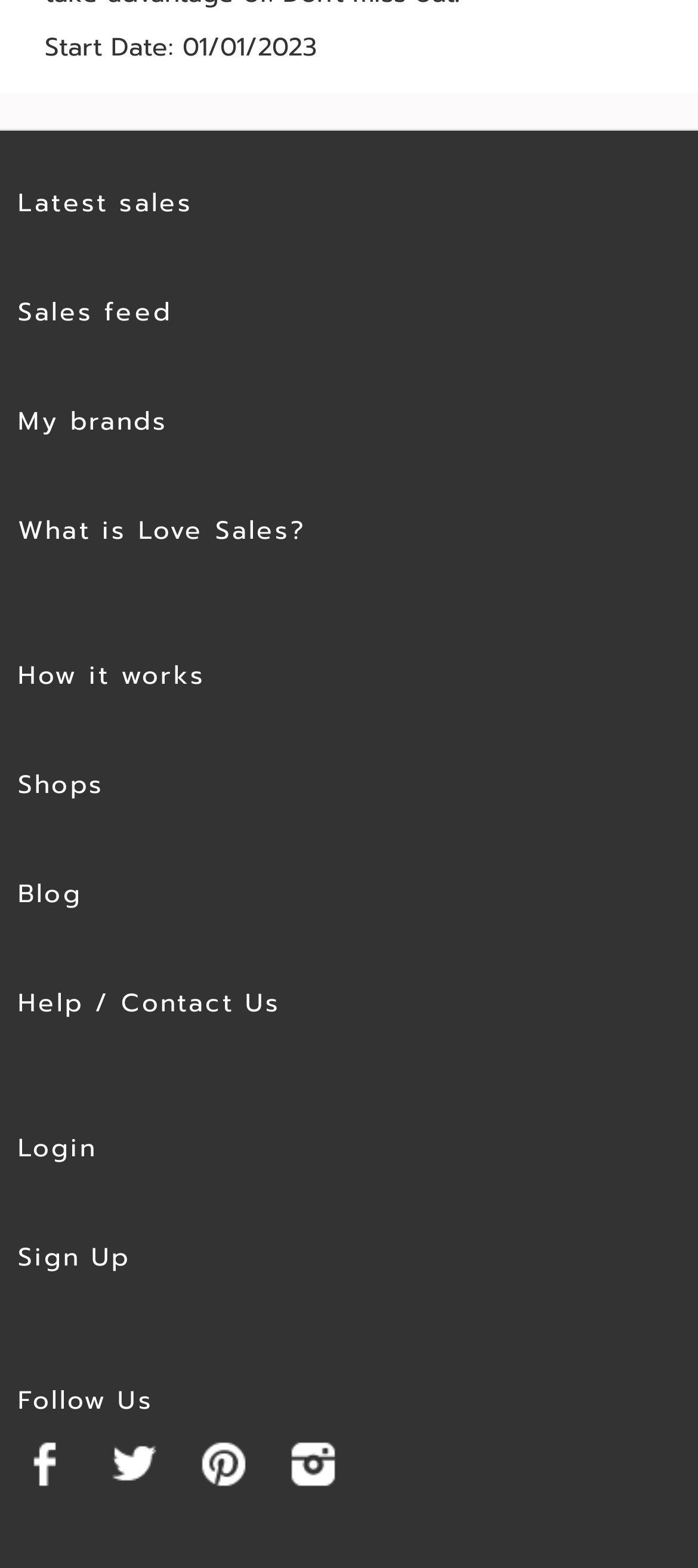Use a single word or phrase to answer this question: 
How many social media links are there?

4